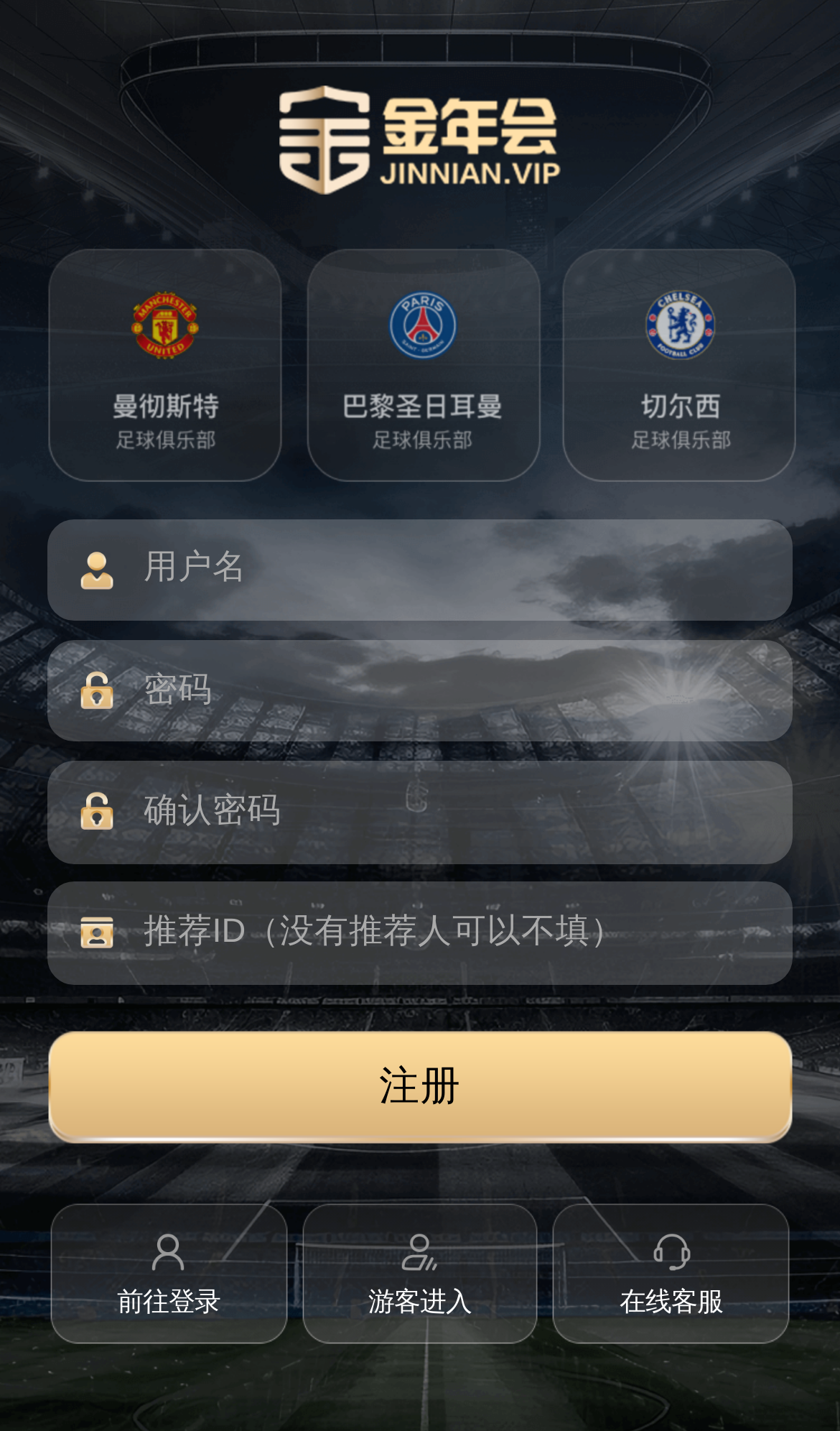Identify the bounding box coordinates of the part that should be clicked to carry out this instruction: "contact online customer service".

[0.66, 0.842, 0.939, 0.938]